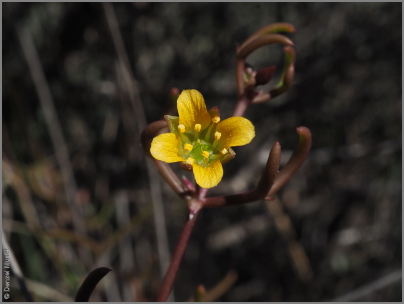What is the common name of the plant species?
Using the image as a reference, answer with just one word or a short phrase.

Veined-fruit Twinleaf